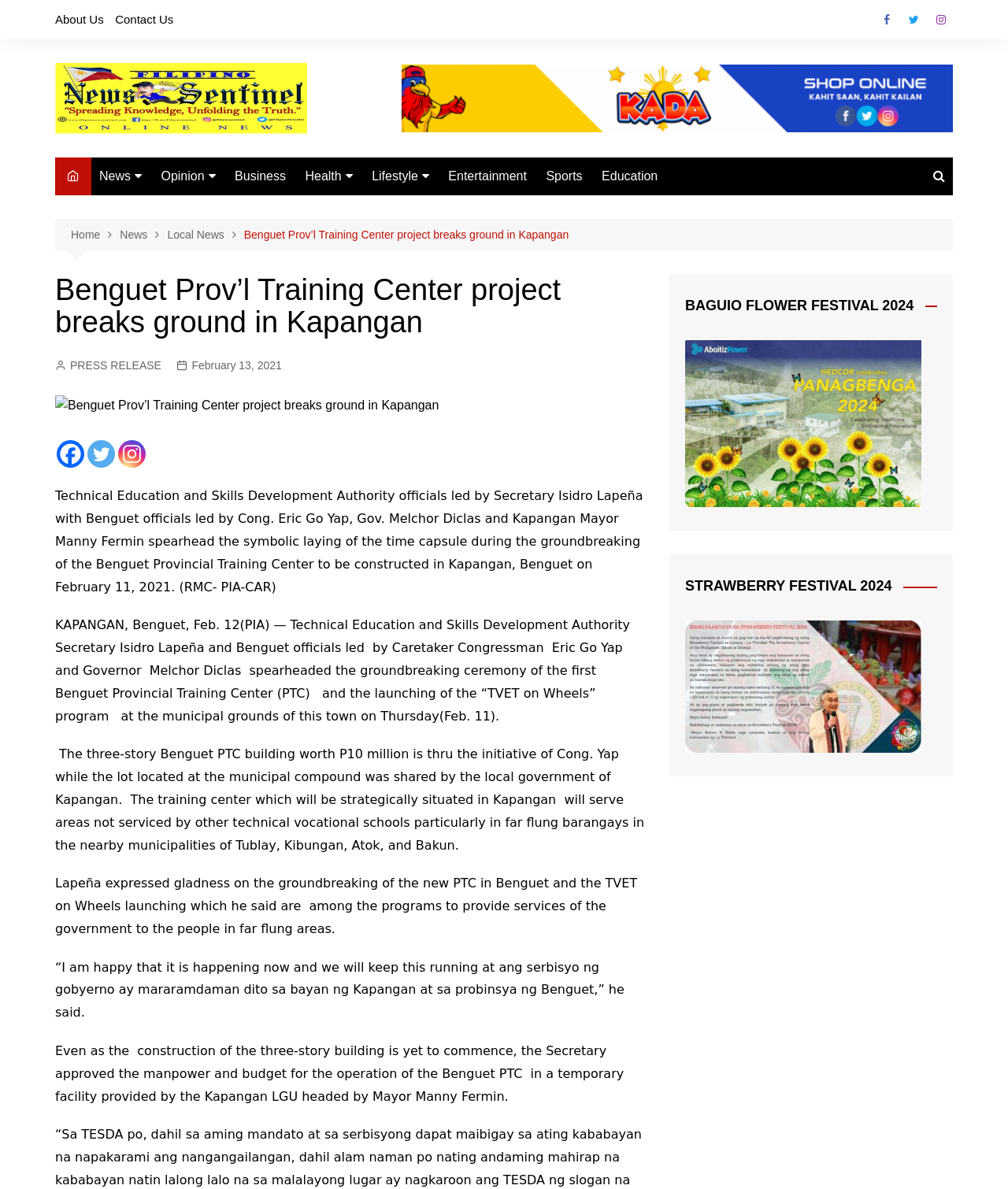Please analyze the image and provide a thorough answer to the question:
What is the location of the Benguet Provincial Training Center?

I found the answer by reading the article content, specifically the sentence 'The training center which will be strategically situated in Kapangan will serve areas not serviced by other technical vocational schools particularly in far flung barangays in the nearby municipalities of Tublay, Kibungan, Atok, and Bakun.' which mentions the location of the training center.